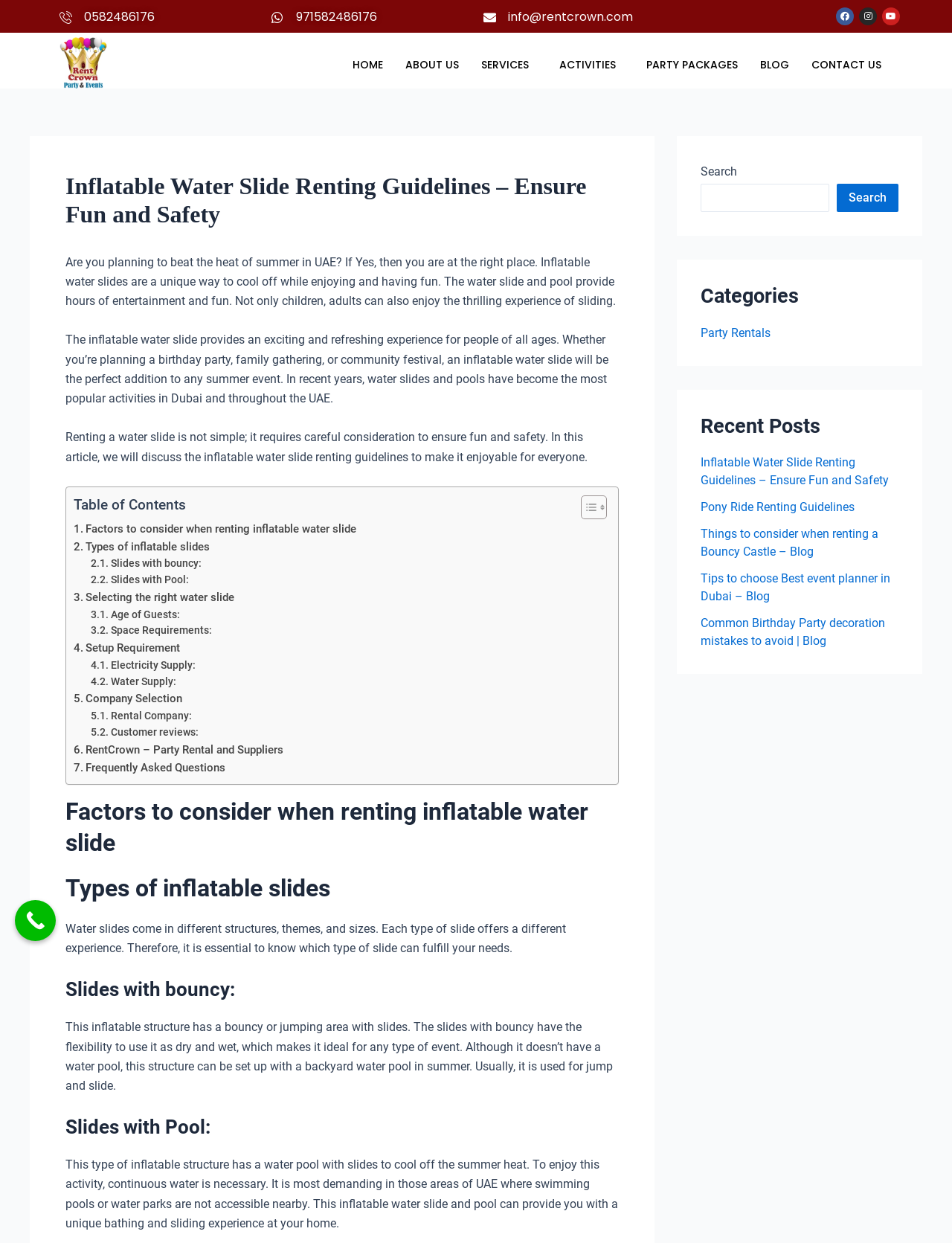Find the bounding box coordinates for the UI element that matches this description: "ABOUT US".

[0.414, 0.022, 0.494, 0.082]